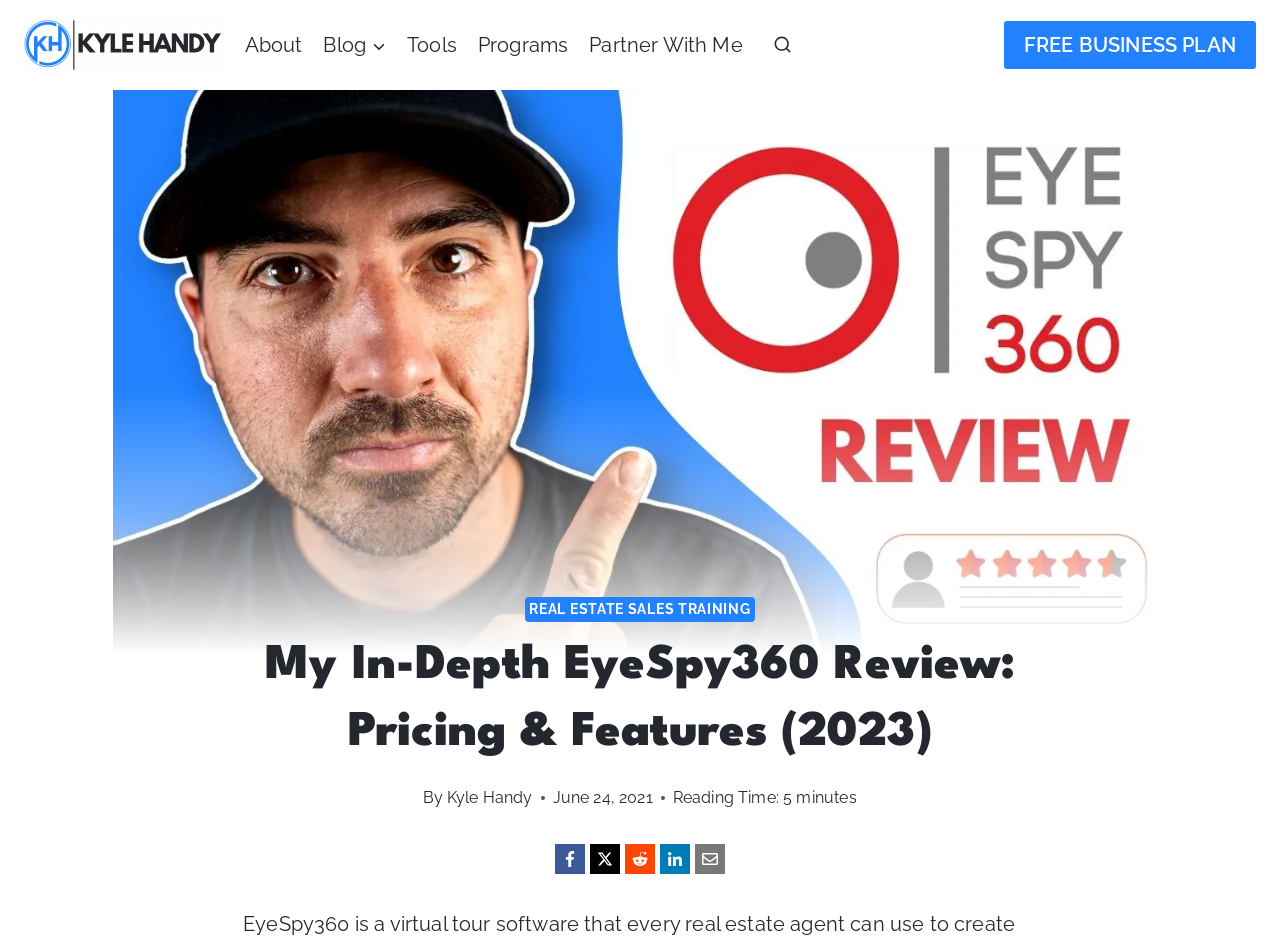Provide a thorough description of the webpage's content and layout.

This webpage is a review of EyeSpy360, a virtual tour software. At the top left, there is a link to the author's profile, "Kyle Handy", accompanied by a small image. Next to it, there is a primary navigation menu with links to "About", "Blog", "Tools", "Programs", and "Partner With Me". 

On the top right, there is a button to view a search form. Below it, a prominent link to "FREE BUSINESS PLAN" is displayed. 

The main content of the webpage is an in-depth review of EyeSpy360, featuring a large image with a heading that reads "My In-Depth EyeSpy360 Review: Pricing & Features (2023)". Below the heading, there is a link to "REAL ESTATE SALES TRAINING" and a subheading with the author's name, "Kyle Handy", and the date "June 24, 2021". The review also includes information about the reading time, which is 5 minutes.

At the bottom of the main content, there are social media links to Facebook, X, Reddit, LinkedIn, and Email.